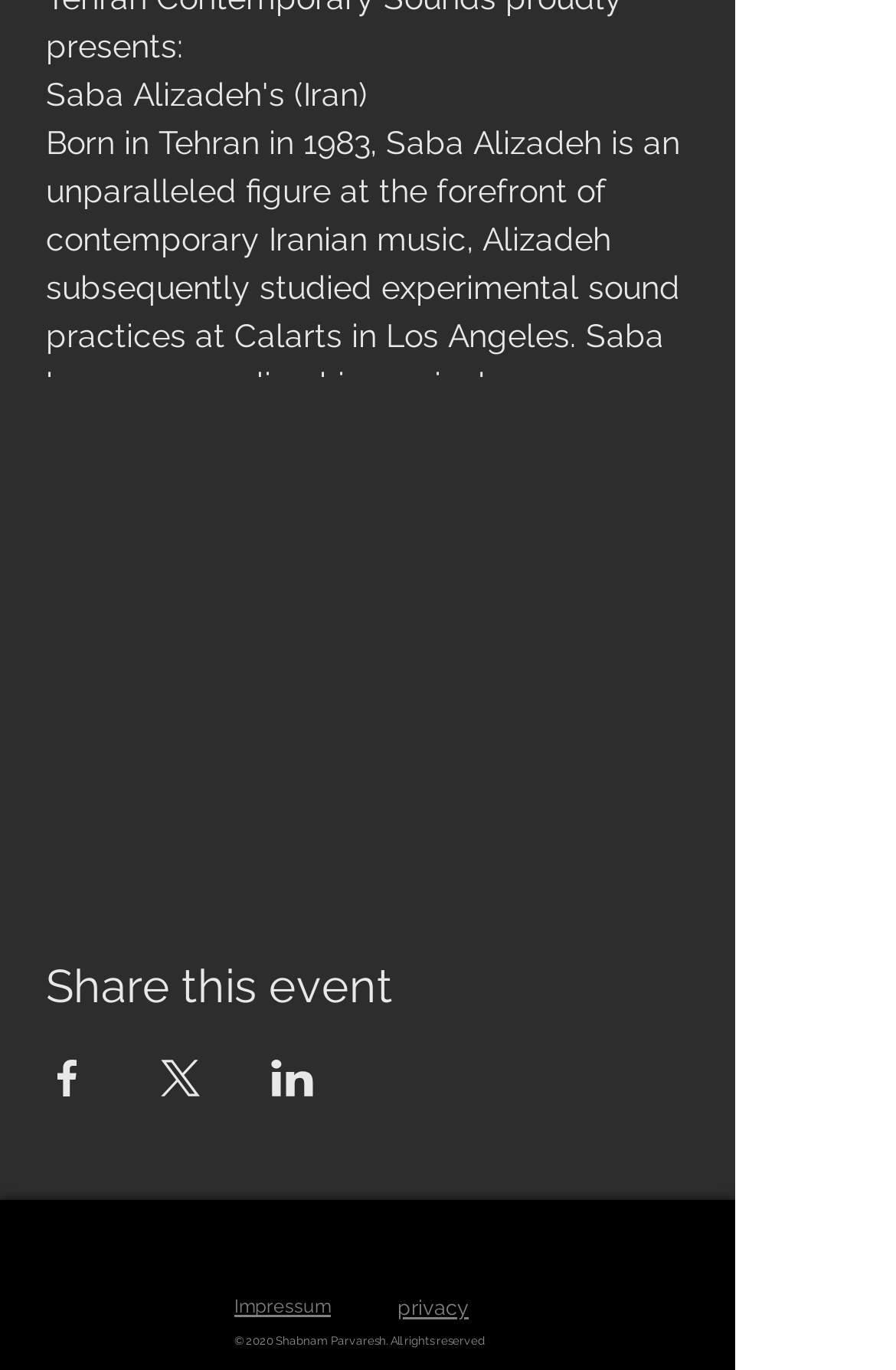Determine the bounding box coordinates for the region that must be clicked to execute the following instruction: "Go to About".

None